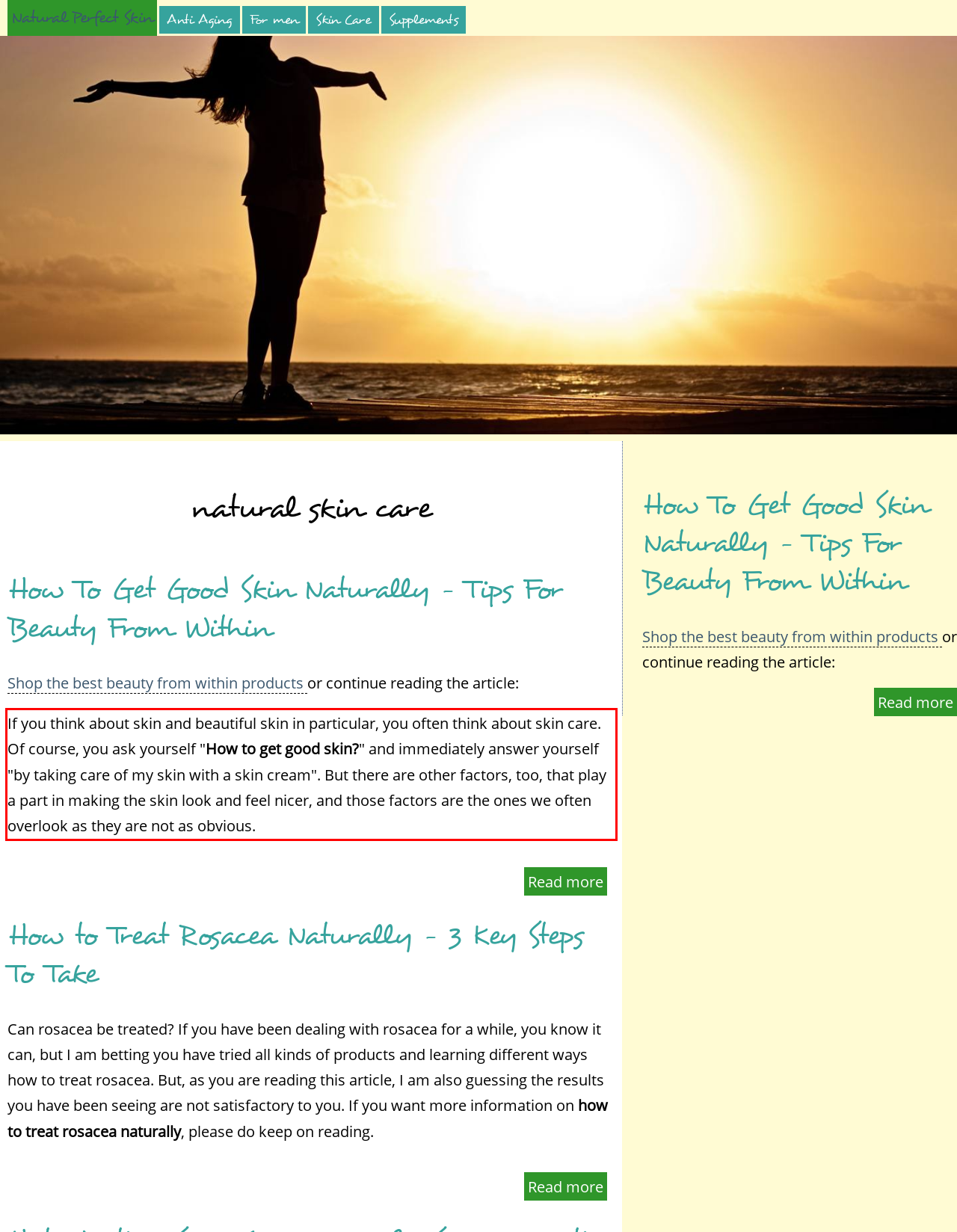In the given screenshot, locate the red bounding box and extract the text content from within it.

If you think about skin and beautiful skin in particular, you often think about skin care. Of course, you ask yourself "How to get good skin?" and immediately answer yourself "by taking care of my skin with a skin cream". But there are other factors, too, that play a part in making the skin look and feel nicer, and those factors are the ones we often overlook as they are not as obvious.